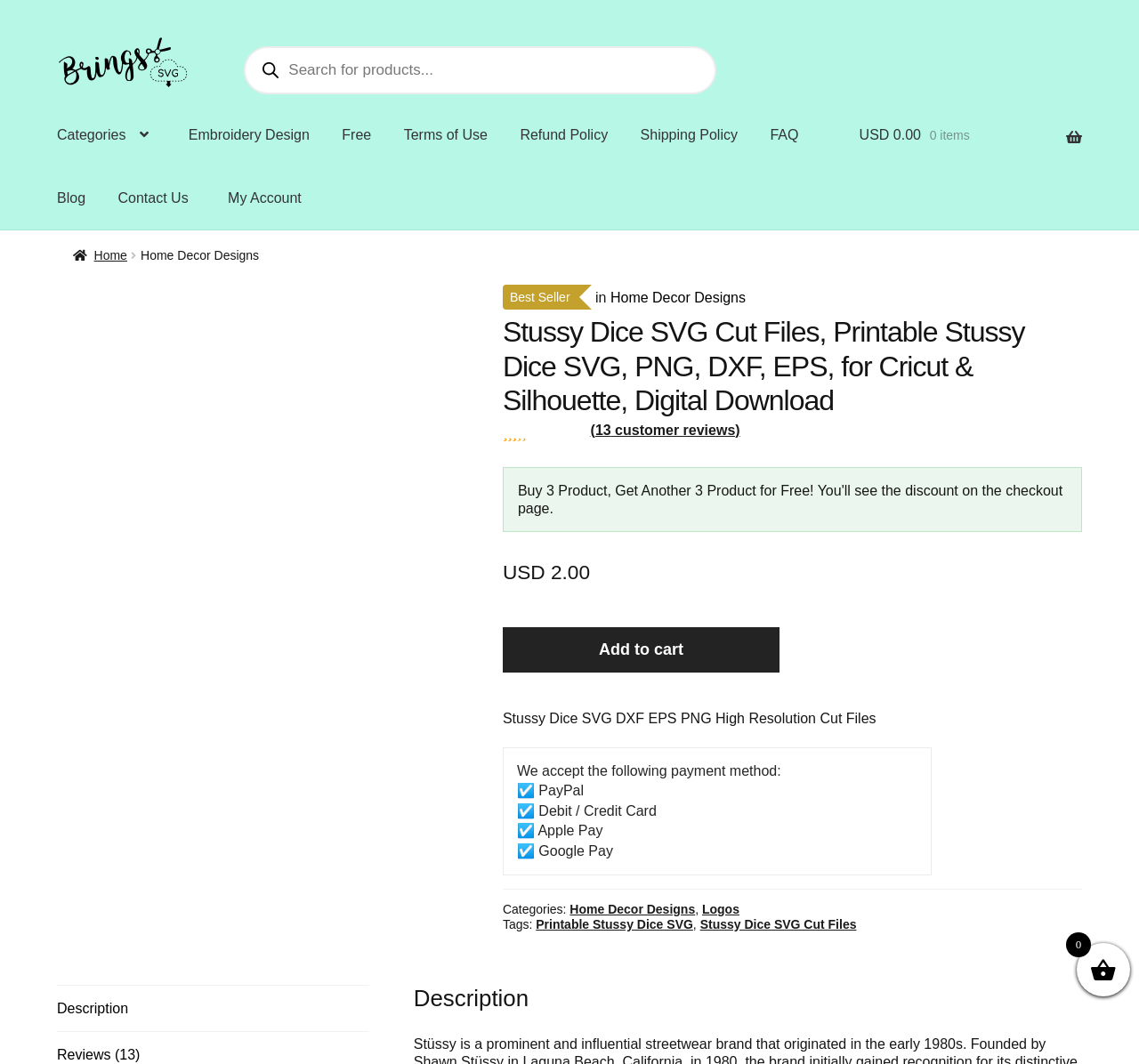What is the rating of the product? From the image, respond with a single word or brief phrase.

5.00 out of 5